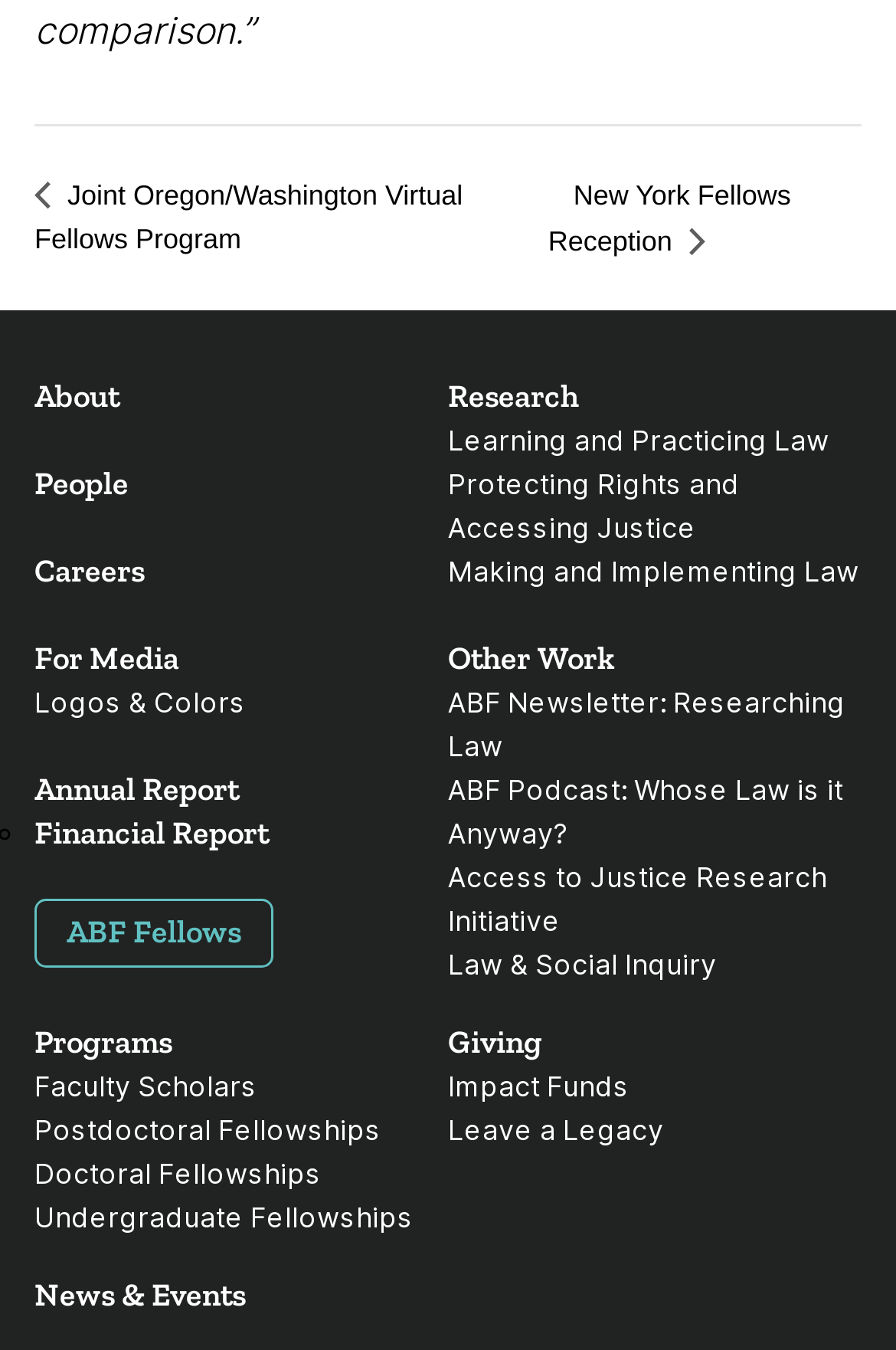Answer the question with a brief word or phrase:
What is the first link in the navigation menu?

Joint Oregon/Washington Virtual Fellows Program